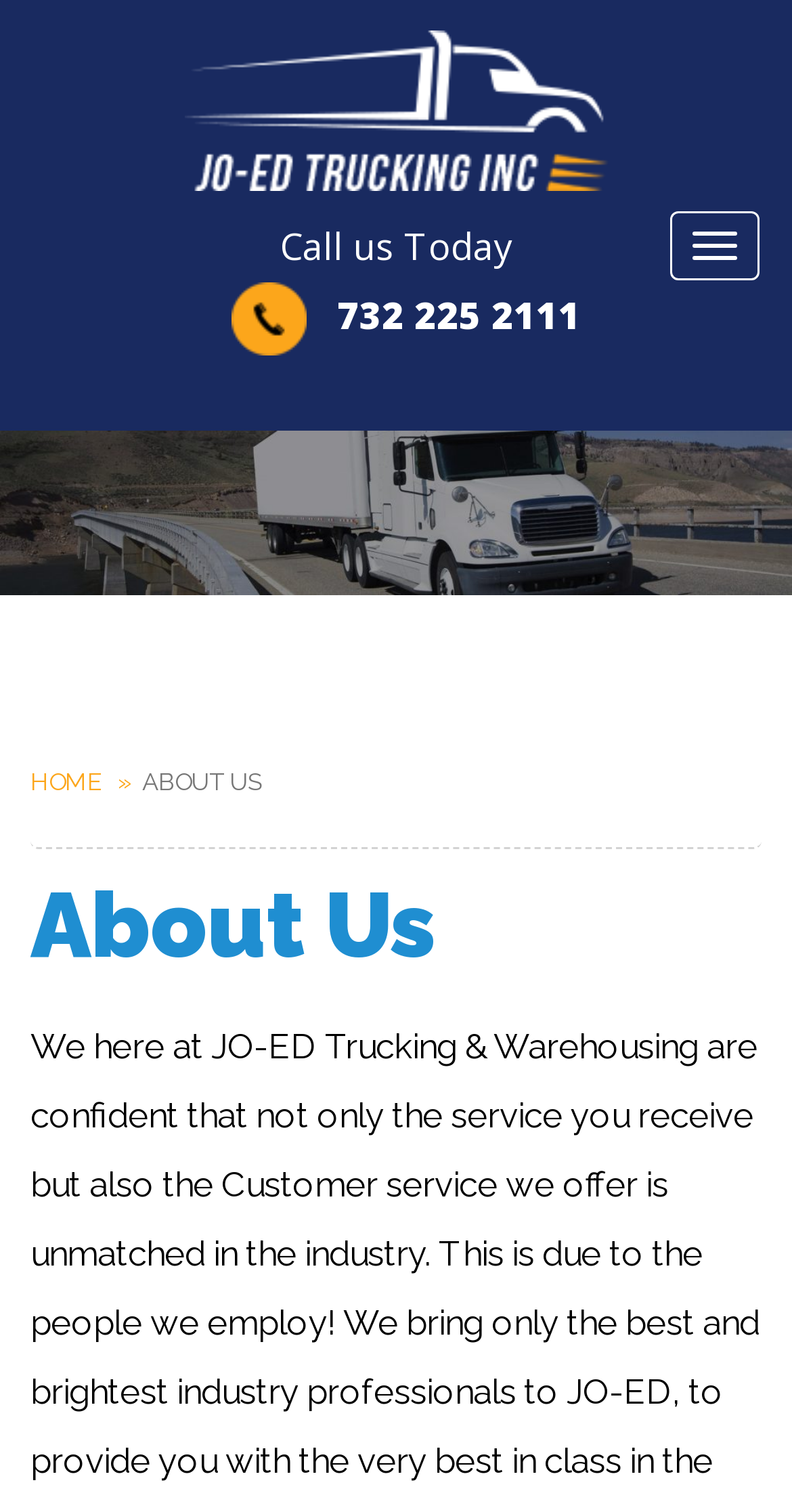Find the bounding box of the UI element described as: "alt="JO-ED Trucking Inc."". The bounding box coordinates should be given as four float values between 0 and 1, i.e., [left, top, right, bottom].

[0.038, 0.02, 0.962, 0.126]